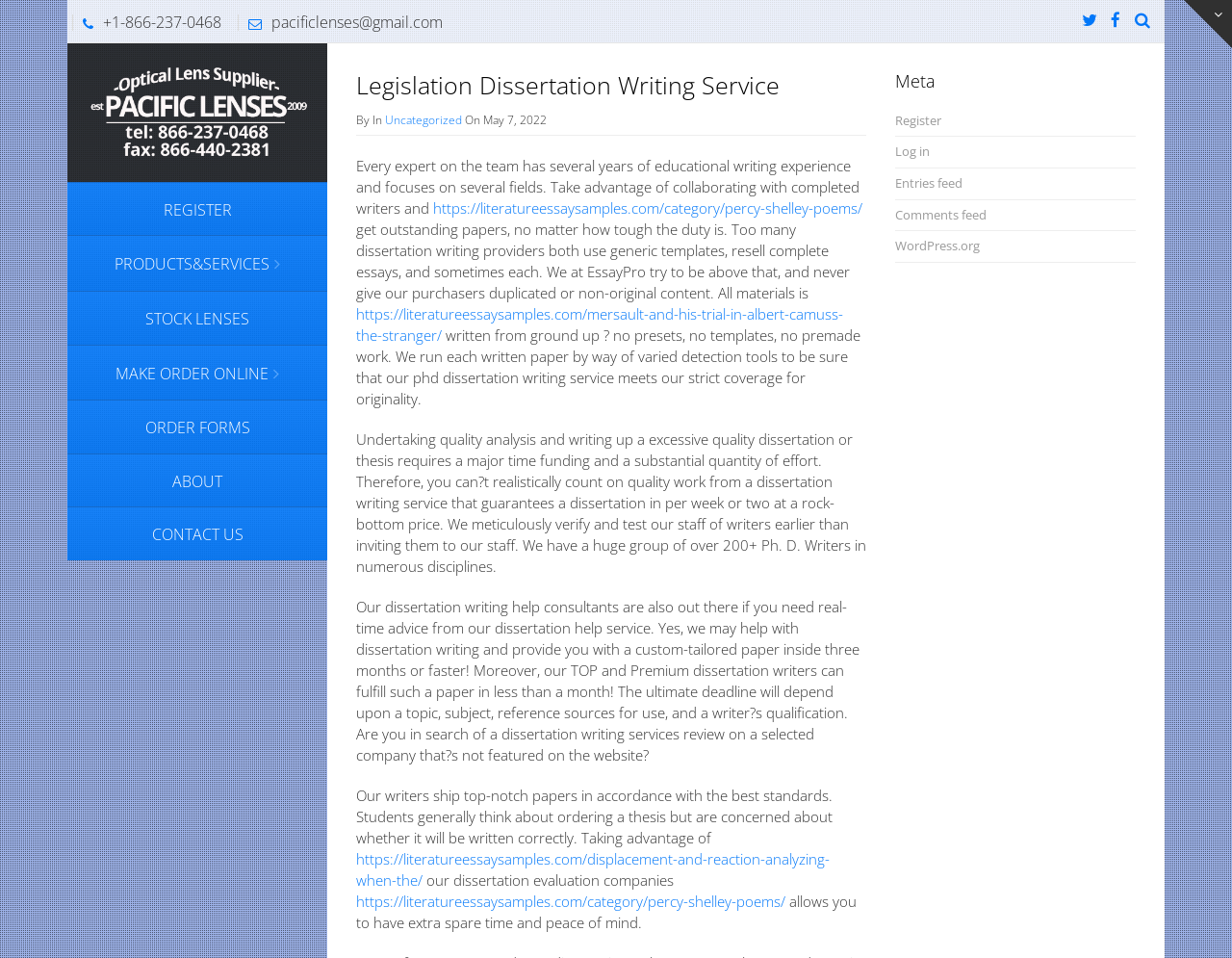What is the minimum time required to complete a dissertation?
Please respond to the question with a detailed and informative answer.

I found this information by reading the descriptive text on the webpage, which mentions that the company can help with dissertation writing and provide a custom-tailored paper within three months or faster.